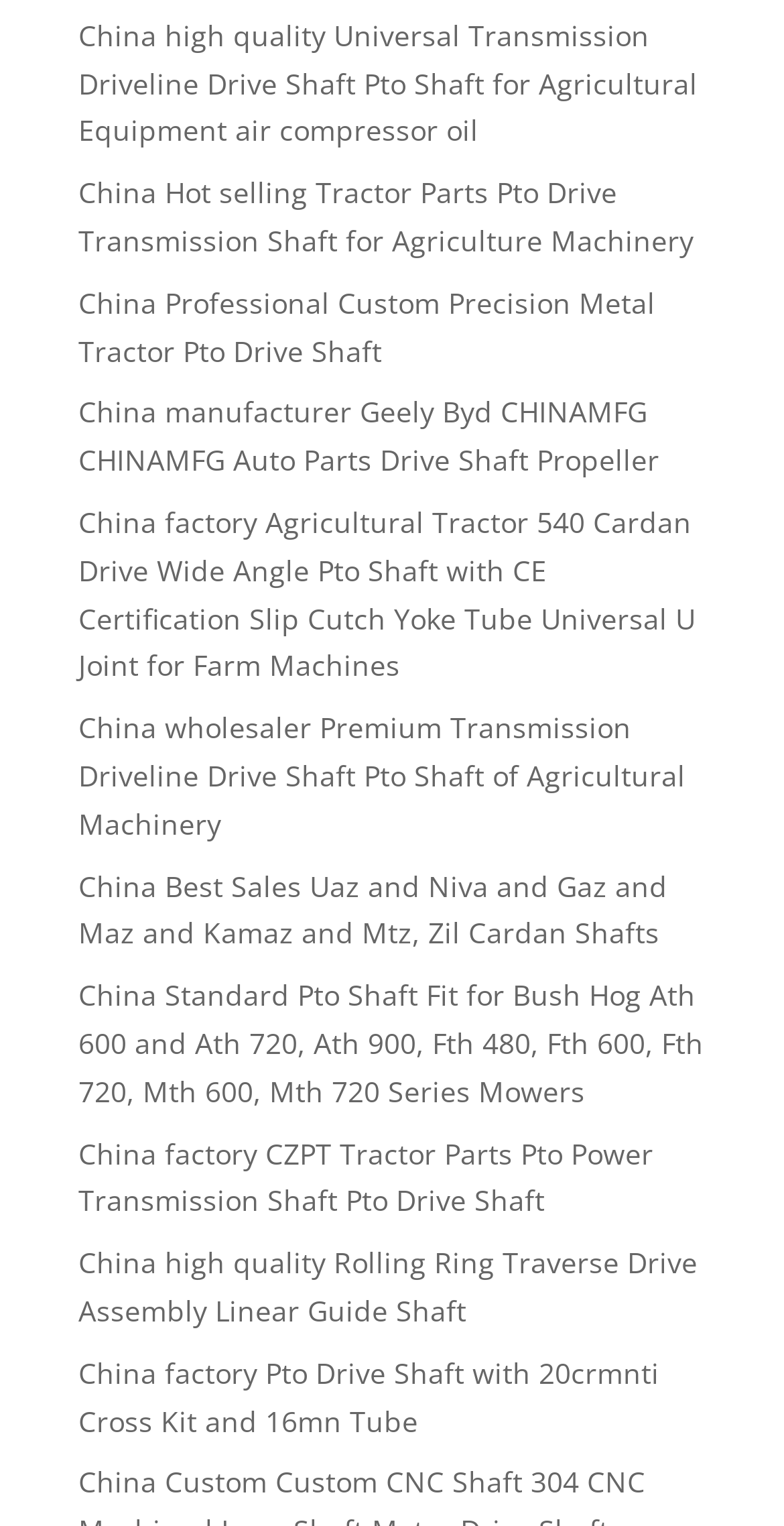Pinpoint the bounding box coordinates of the clickable element to carry out the following instruction: "View China high quality Universal Transmission Driveline Drive Shaft Pto Shaft for Agricultural Equipment air compressor oil."

[0.1, 0.01, 0.89, 0.098]